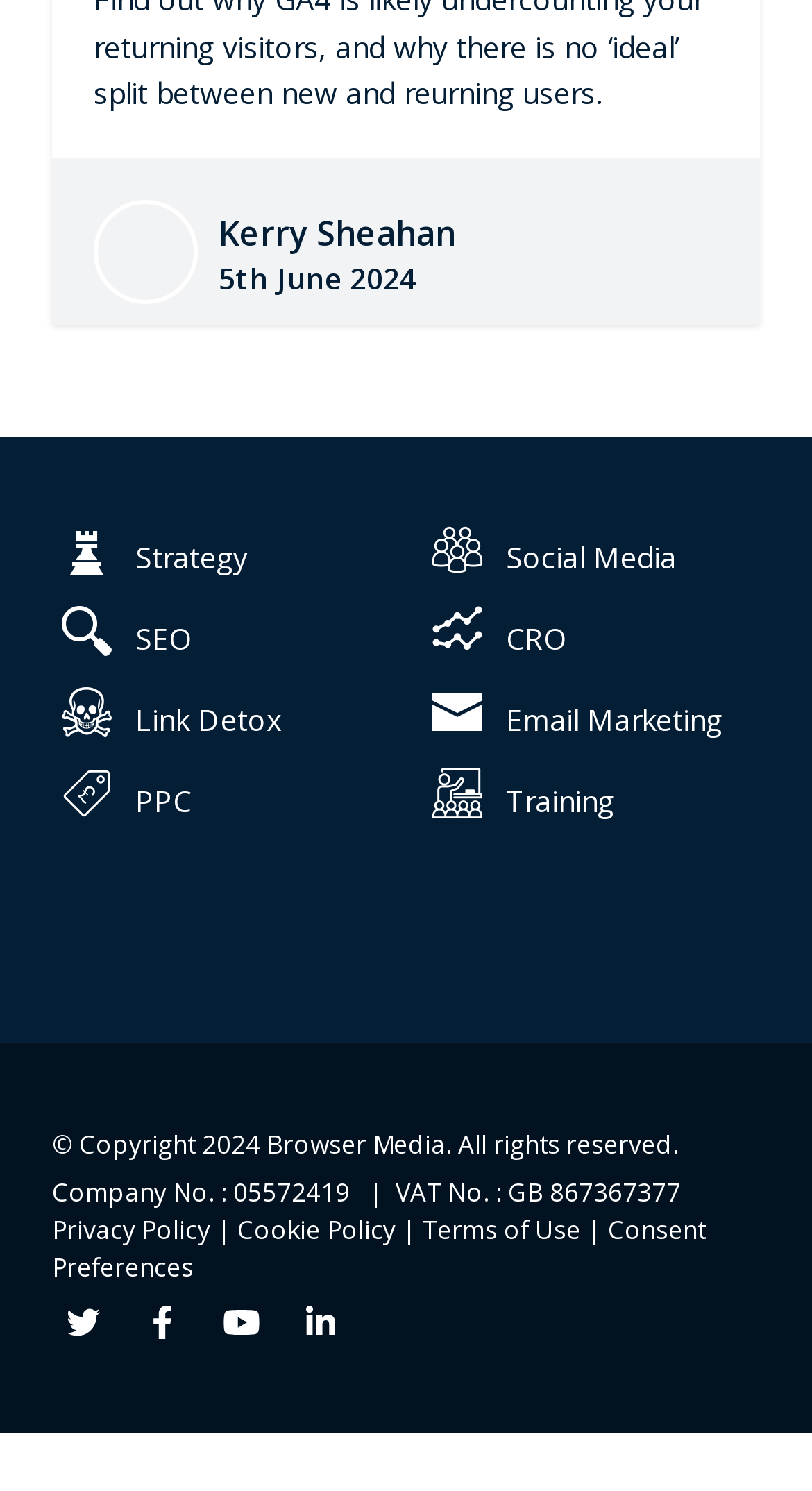What services are offered by the company?
Please use the image to deliver a detailed and complete answer.

The webpage contains a section with links to various services, including Strategy, SEO, Link Detox, PPC, Social Media, CRO, Email Marketing, and Training, which suggests that the company offers these services to its clients.